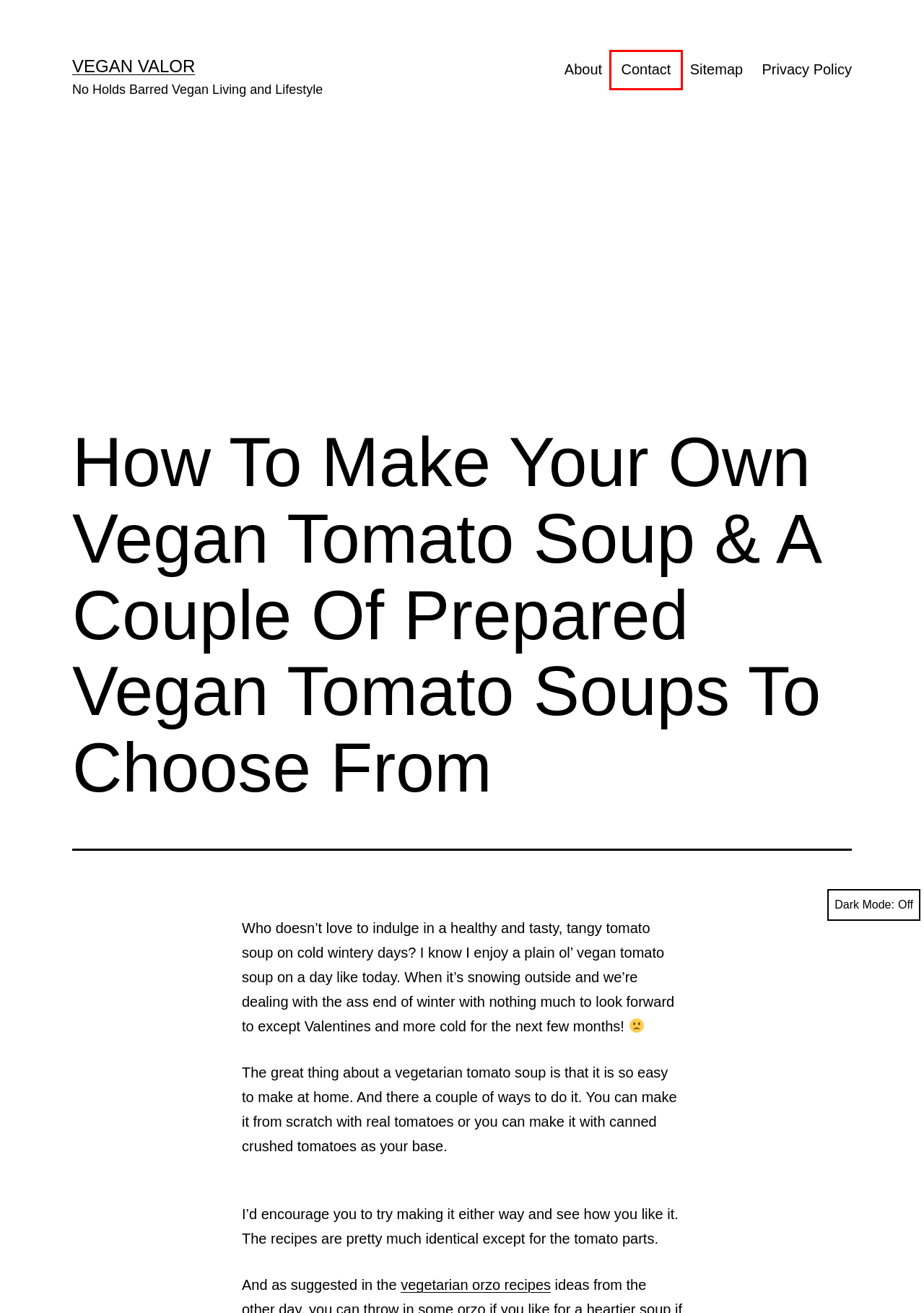Examine the screenshot of the webpage, which has a red bounding box around a UI element. Select the webpage description that best fits the new webpage after the element inside the red bounding box is clicked. Here are the choices:
A. Sitemap – Vegan Valor
B. Some Simple, Easy & Tasty Vegetarian Vegan Orzo Recipes & Ideas – Vegan Valor
C. How To Cook Vegan Collard Greens – Keep The Greens Away From The Red Of Blood – Vegan Valor
D. About – Vegan Valor
E. Contact – Vegan Valor
F. Privacy Policy – Vegan Valor
G. Blog Tool, Publishing Platform, and CMS – WordPress.org
H. Vegan Valor – No Holds Barred Vegan Living and Lifestyle

E